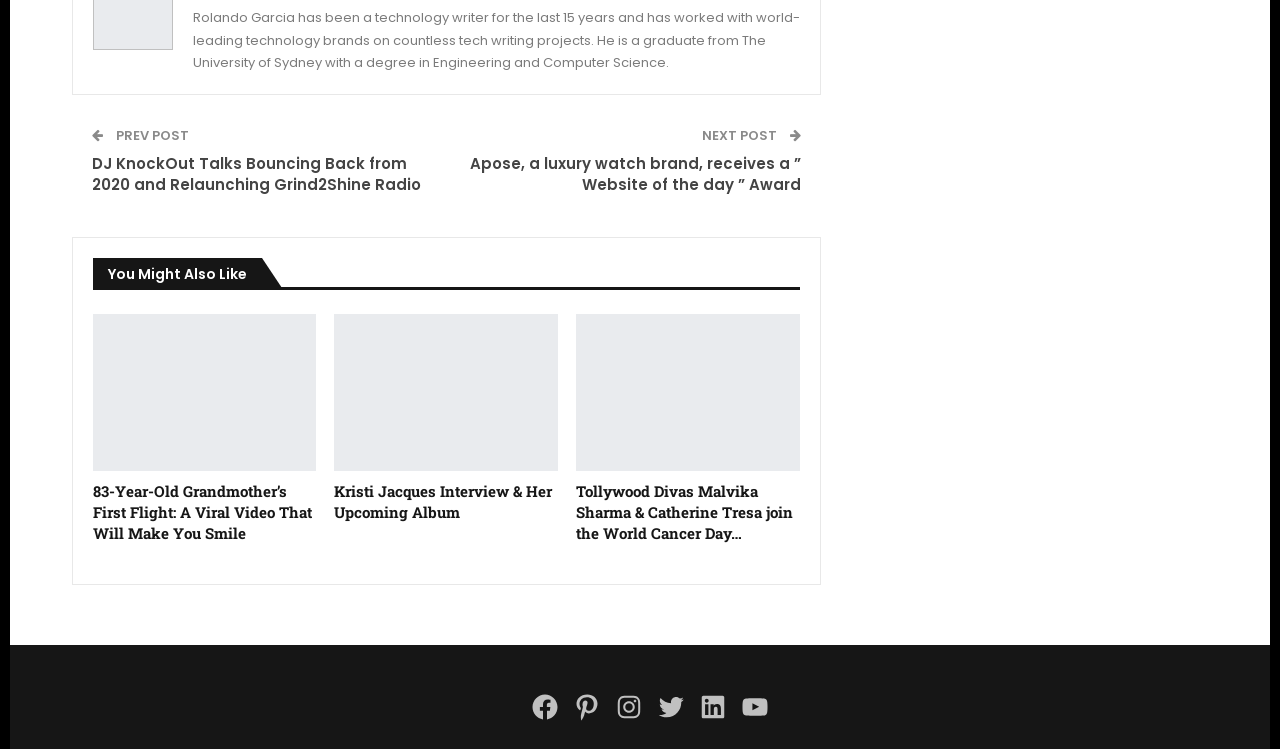Look at the image and give a detailed response to the following question: How many social media links are in the footer?

In the footer section, there are six social media links: Facebook, Pinterest, Instagram, Twitter, LinkedIn, and YouTube. These links are located in the 'Footer - Column 1 Sidebar' section.